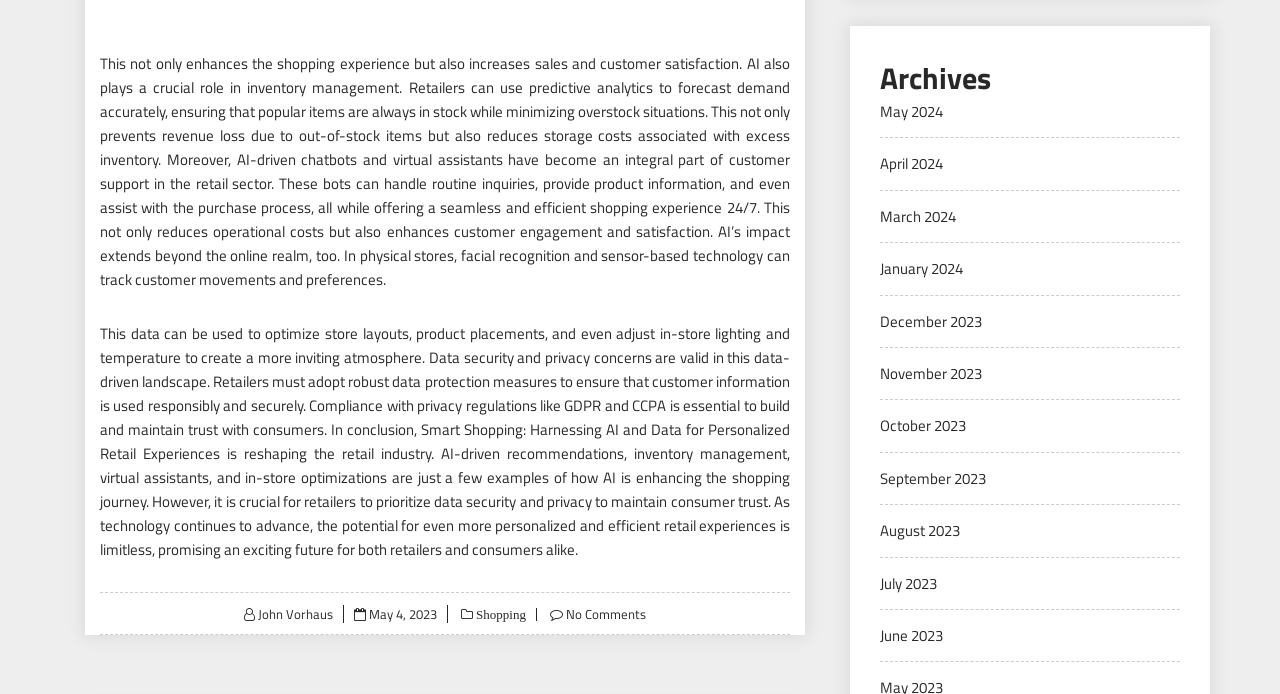Can you show the bounding box coordinates of the region to click on to complete the task described in the instruction: "Browse archives"?

[0.688, 0.08, 0.922, 0.145]